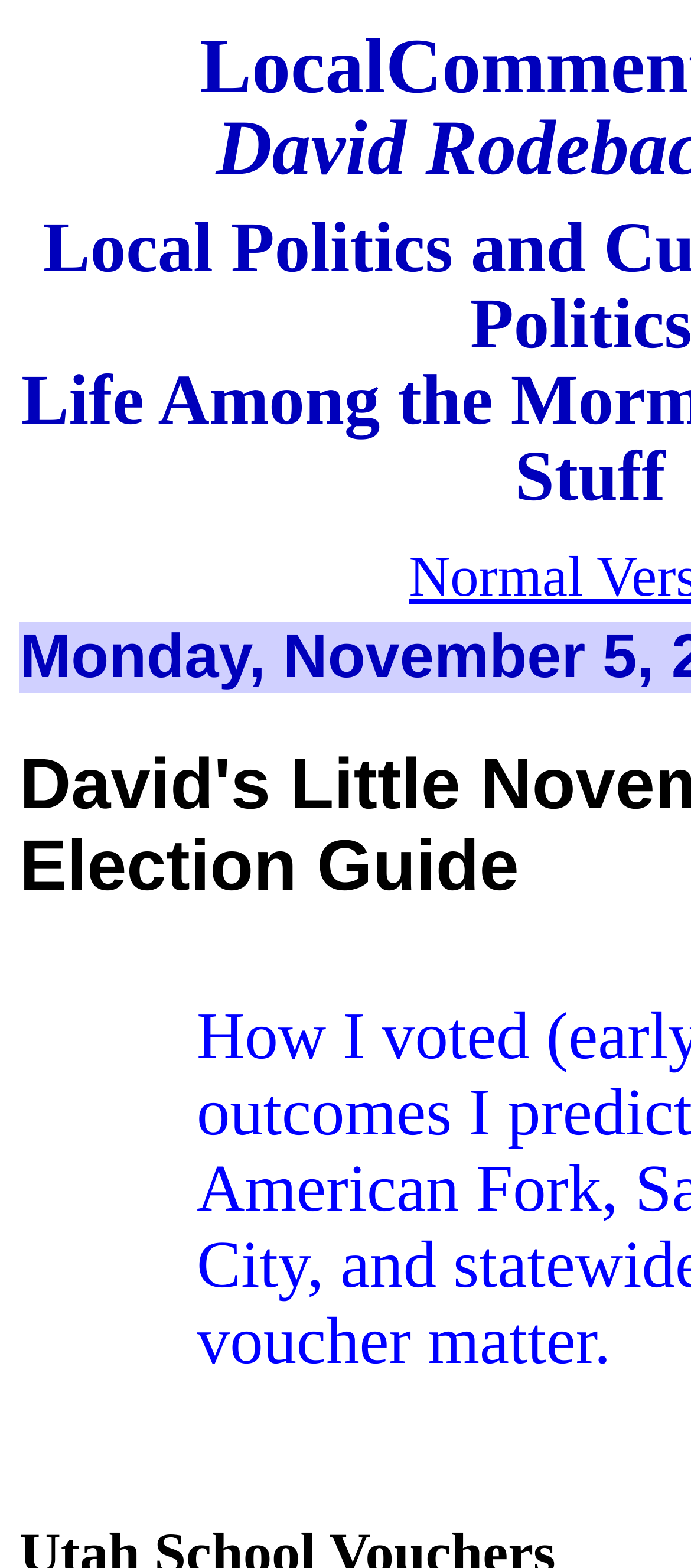Identify the main heading of the webpage and provide its text content.

LocalCommentary.com
David Rodeback's Blog